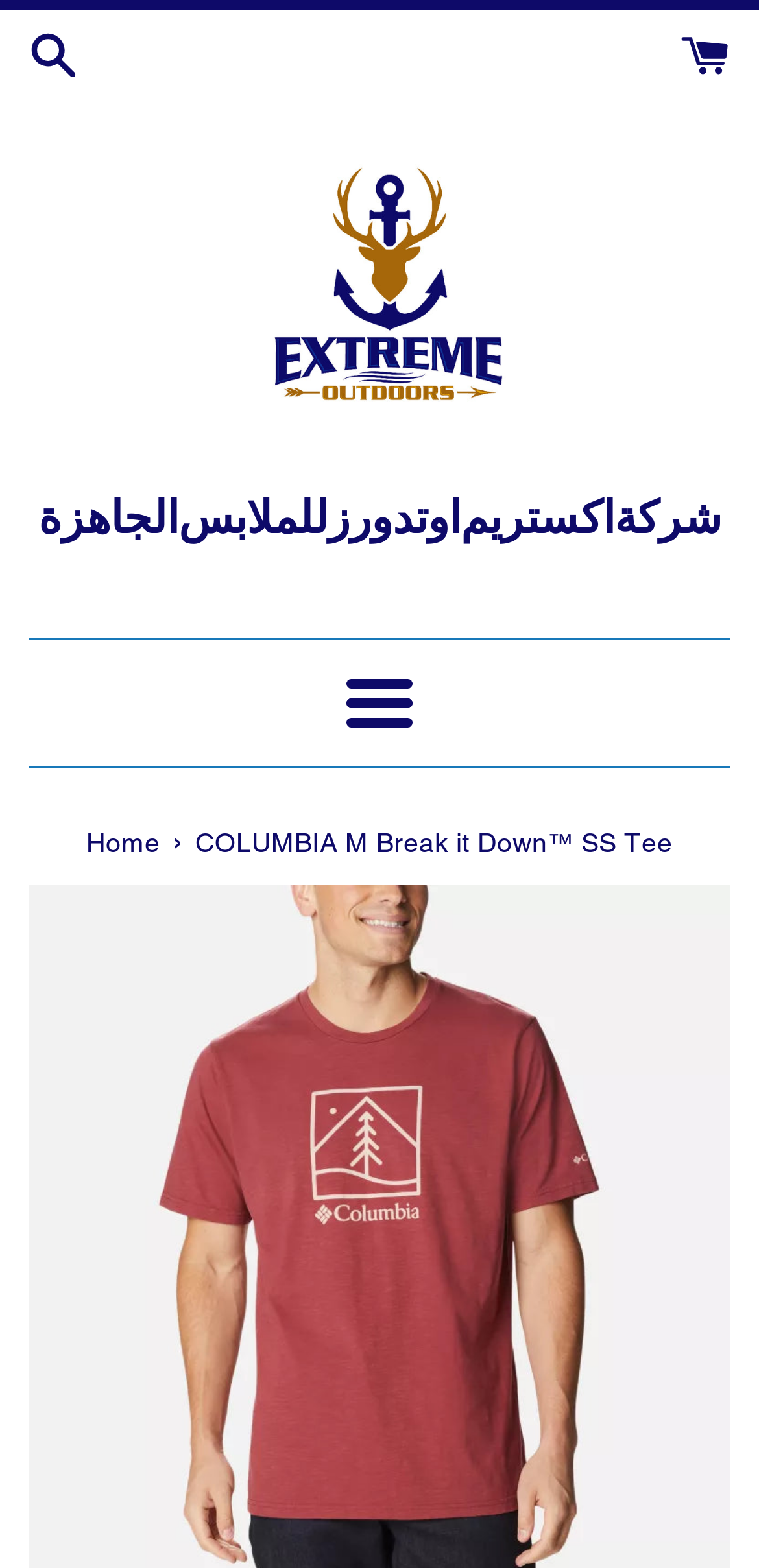Please determine the main heading text of this webpage.

COLUMBIA M Break it Down™ SS Tee